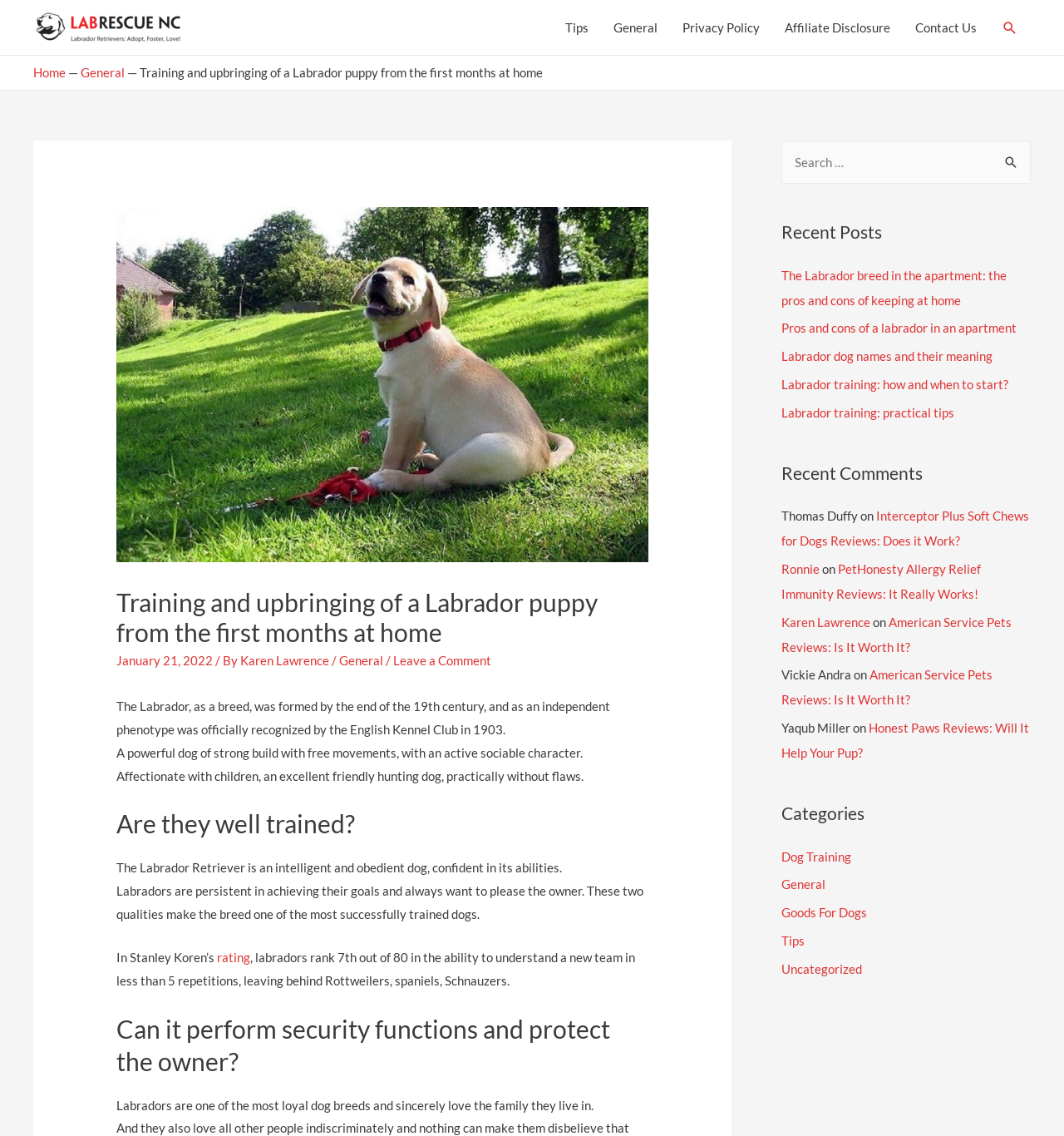Write an elaborate caption that captures the essence of the webpage.

This webpage is about training and upbringing of a Labrador puppy from the first months at home. At the top left corner, there is a logo image and a navigation menu with links to "Tips", "General", "Privacy Policy", "Affiliate Disclosure", and "Contact Us". Next to the navigation menu, there is a search bar with a search icon link.

Below the navigation menu, there is a breadcrumbs navigation with links to "Home" and "General", followed by a header with the title "Training and upbringing of a Labrador puppy from the first months at home" and a subheading with the date "January 21, 2022" and the author's name "Karen Lawrence". 

The main content of the webpage is divided into several sections. The first section describes the breed of Labrador, its history, and its characteristics. The second section, titled "Are they well trained?", discusses the intelligence and obedience of Labradors. The third section, titled "Can it perform security functions and protect the owner?", talks about the loyalty of Labradors and their ability to protect their owners.

On the right side of the webpage, there are several complementary sections. The first section is a search bar with a button. The second section is titled "Recent Posts" and lists several links to recent articles. The third section is titled "Recent Comments" and lists several comments from users, including their names and the articles they commented on. The fourth section is titled "Categories" and lists several links to categories such as "Dog Training", "General", and "Goods For Dogs".